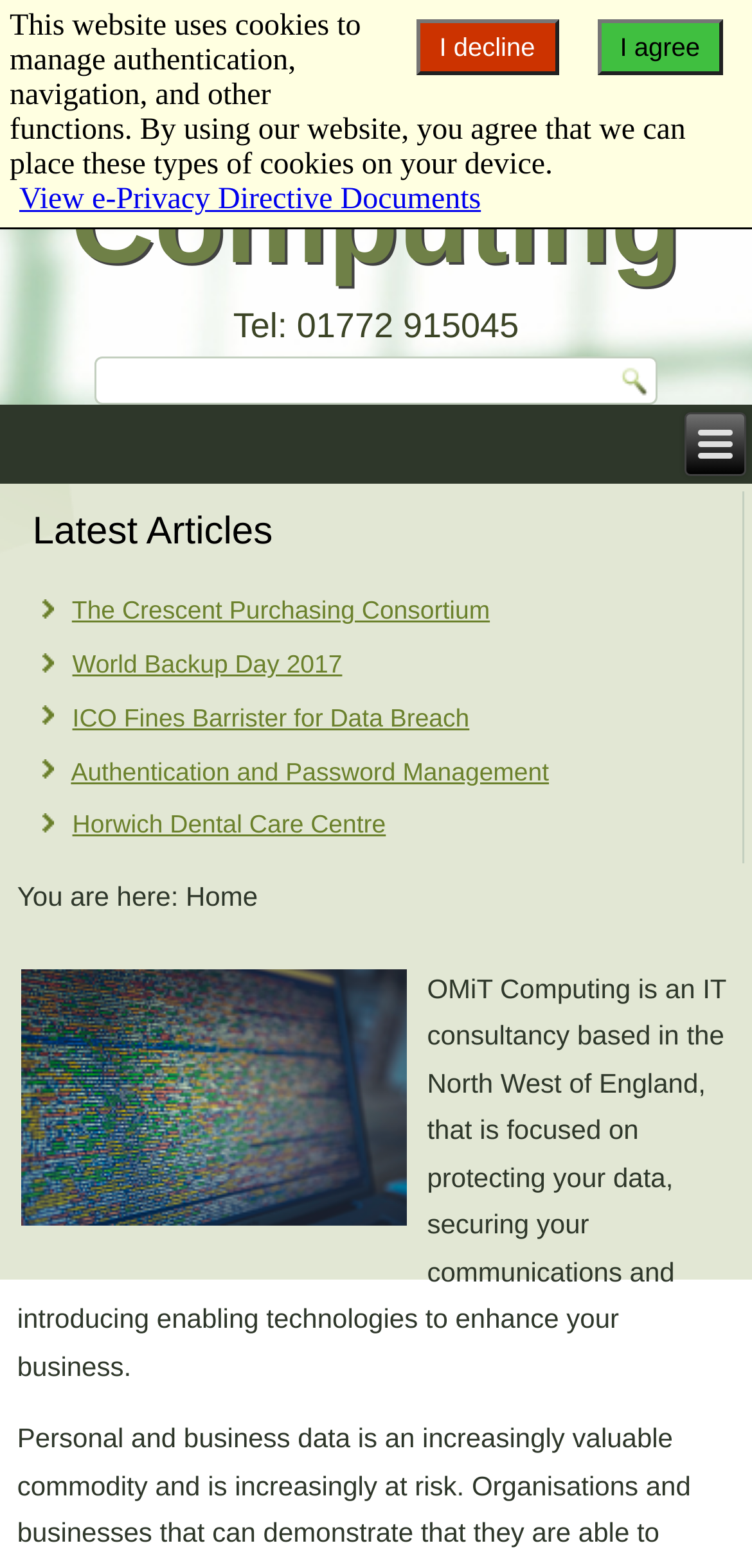Please mark the bounding box coordinates of the area that should be clicked to carry out the instruction: "click the phone number link".

[0.02, 0.196, 0.98, 0.218]